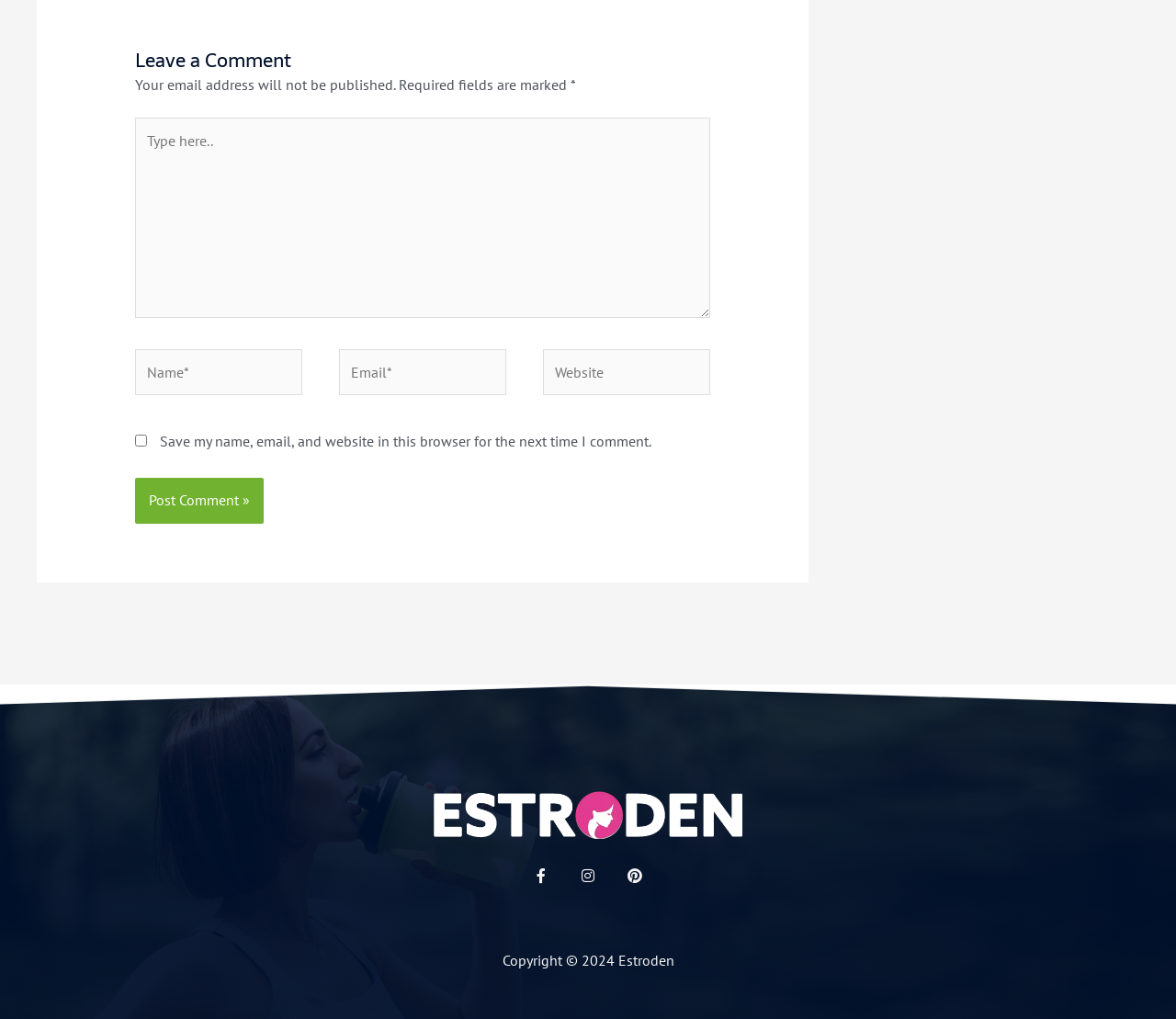Please identify the coordinates of the bounding box for the clickable region that will accomplish this instruction: "Type in the comment box".

[0.115, 0.116, 0.604, 0.312]